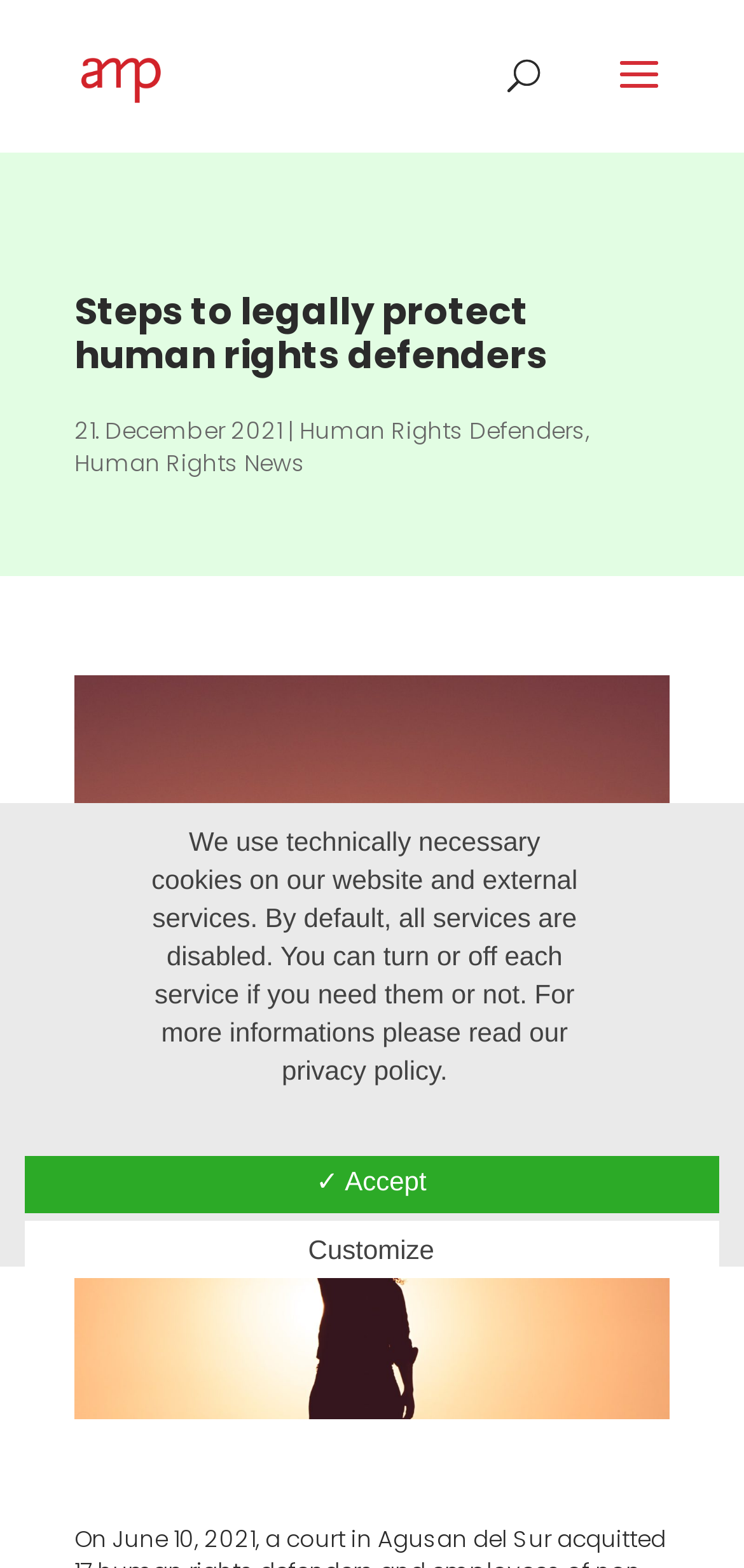Determine the heading of the webpage and extract its text content.

Steps to legally protect human rights defenders